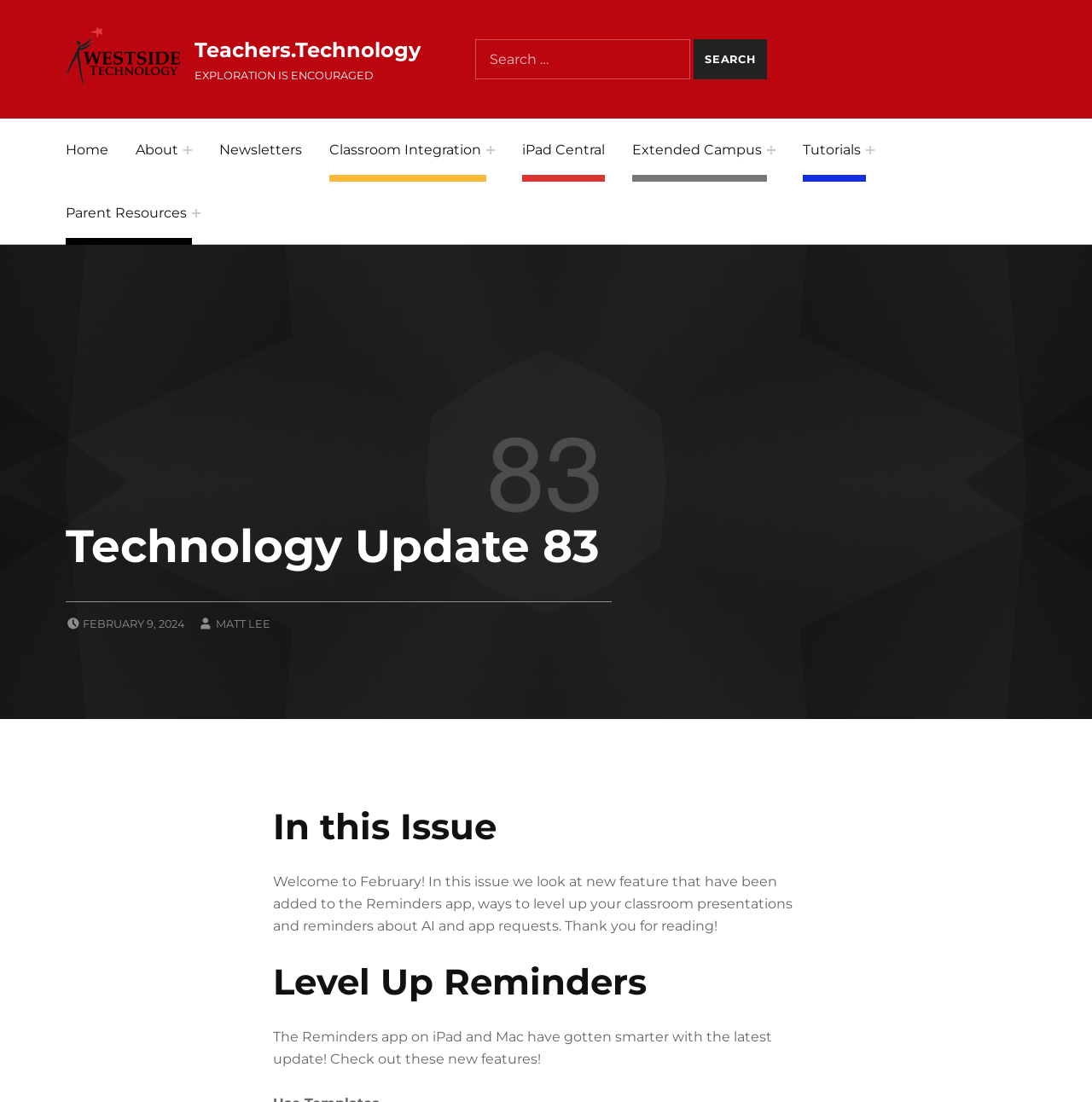Specify the bounding box coordinates of the area that needs to be clicked to achieve the following instruction: "Read the article about level up reminders".

[0.25, 0.871, 0.75, 0.911]